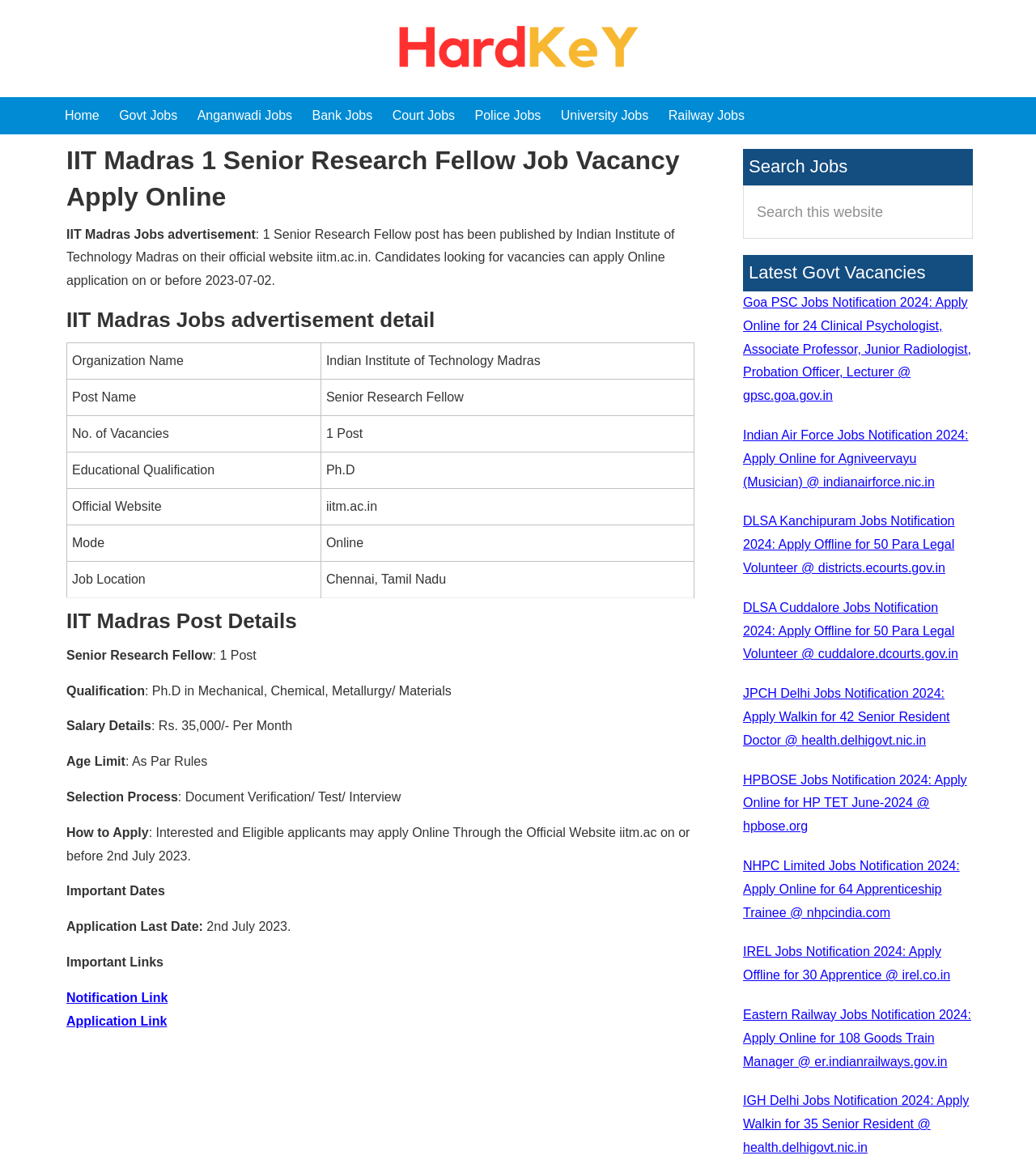Provide the bounding box coordinates for the area that should be clicked to complete the instruction: "Search this website".

[0.717, 0.159, 0.939, 0.205]